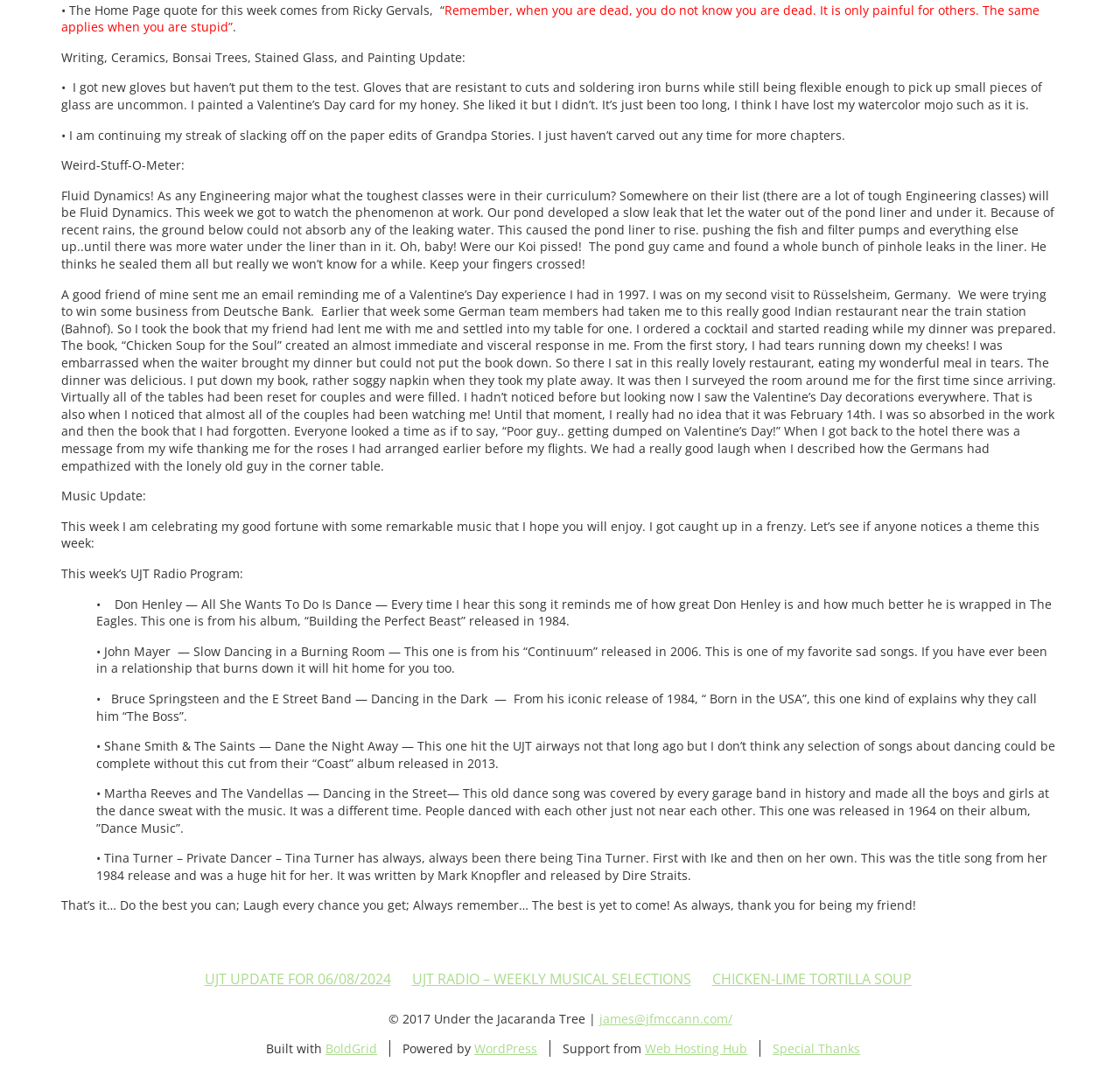Provide the bounding box coordinates of the section that needs to be clicked to accomplish the following instruction: "Click on UJT UPDATE FOR 06/08/2024."

[0.179, 0.891, 0.353, 0.917]